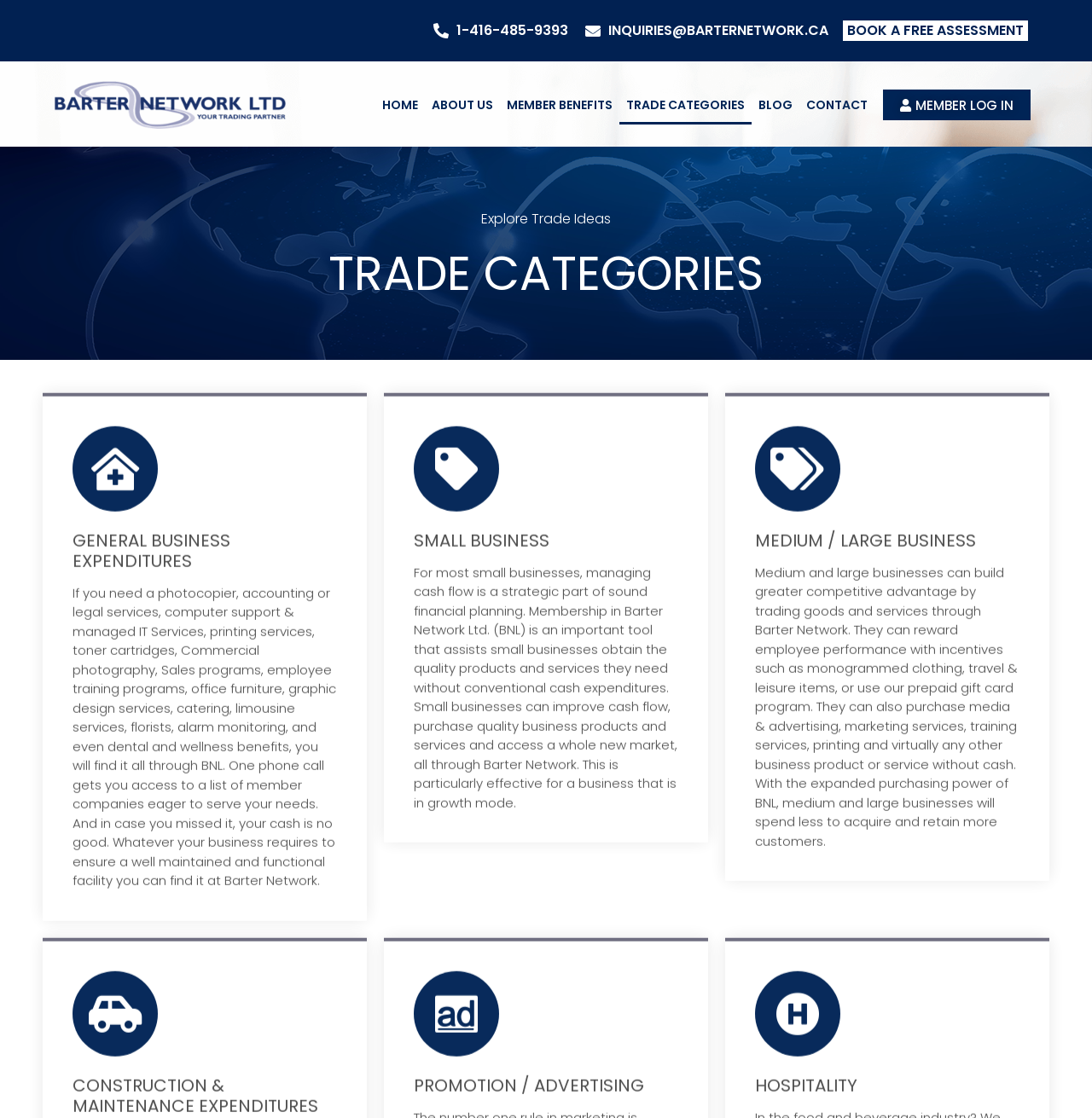Please determine the bounding box coordinates of the element to click on in order to accomplish the following task: "Log in as a member". Ensure the coordinates are four float numbers ranging from 0 to 1, i.e., [left, top, right, bottom].

[0.824, 0.081, 0.928, 0.107]